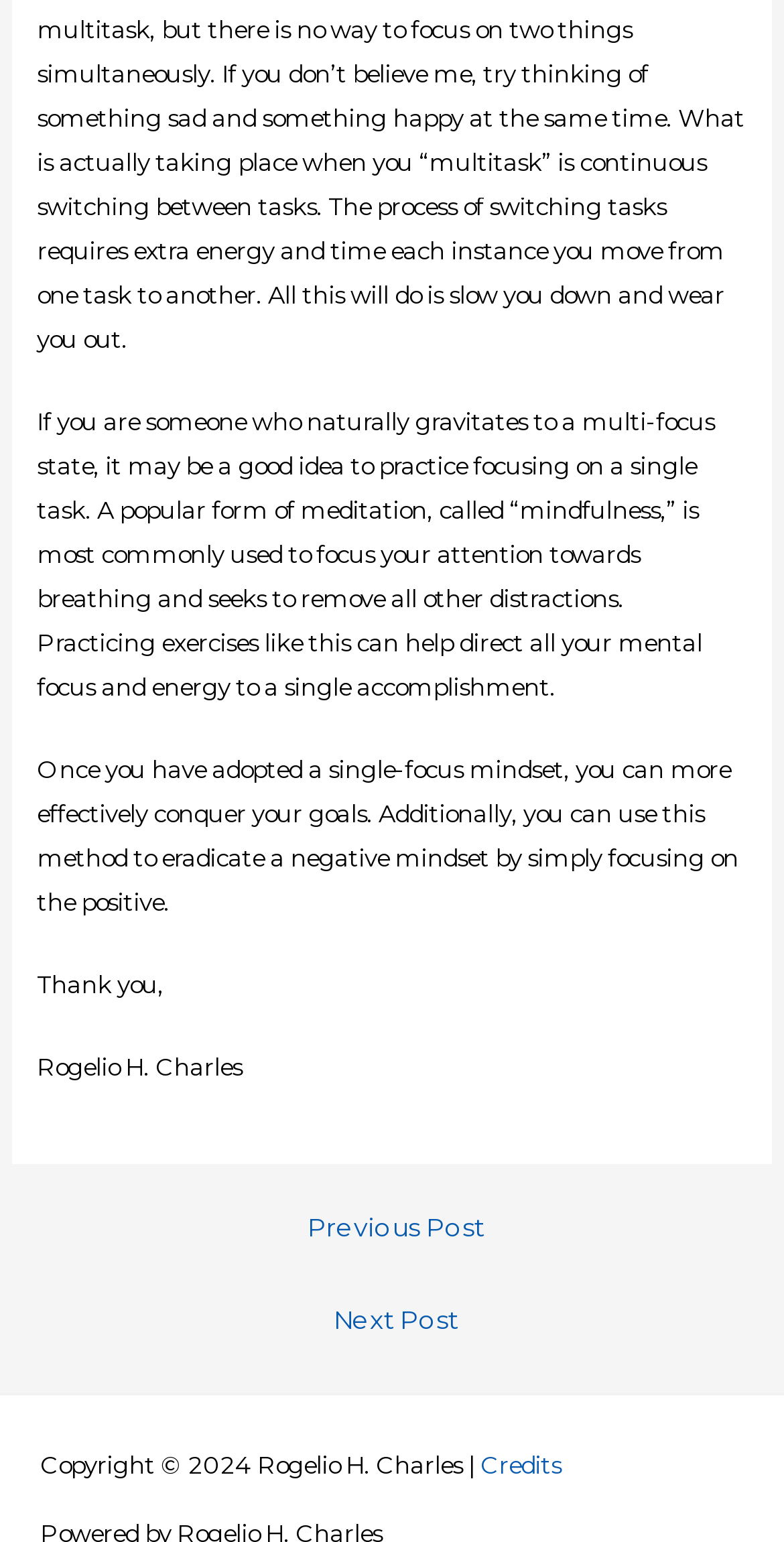What is the author of the post?
Answer the question with just one word or phrase using the image.

Rogelio H. Charles